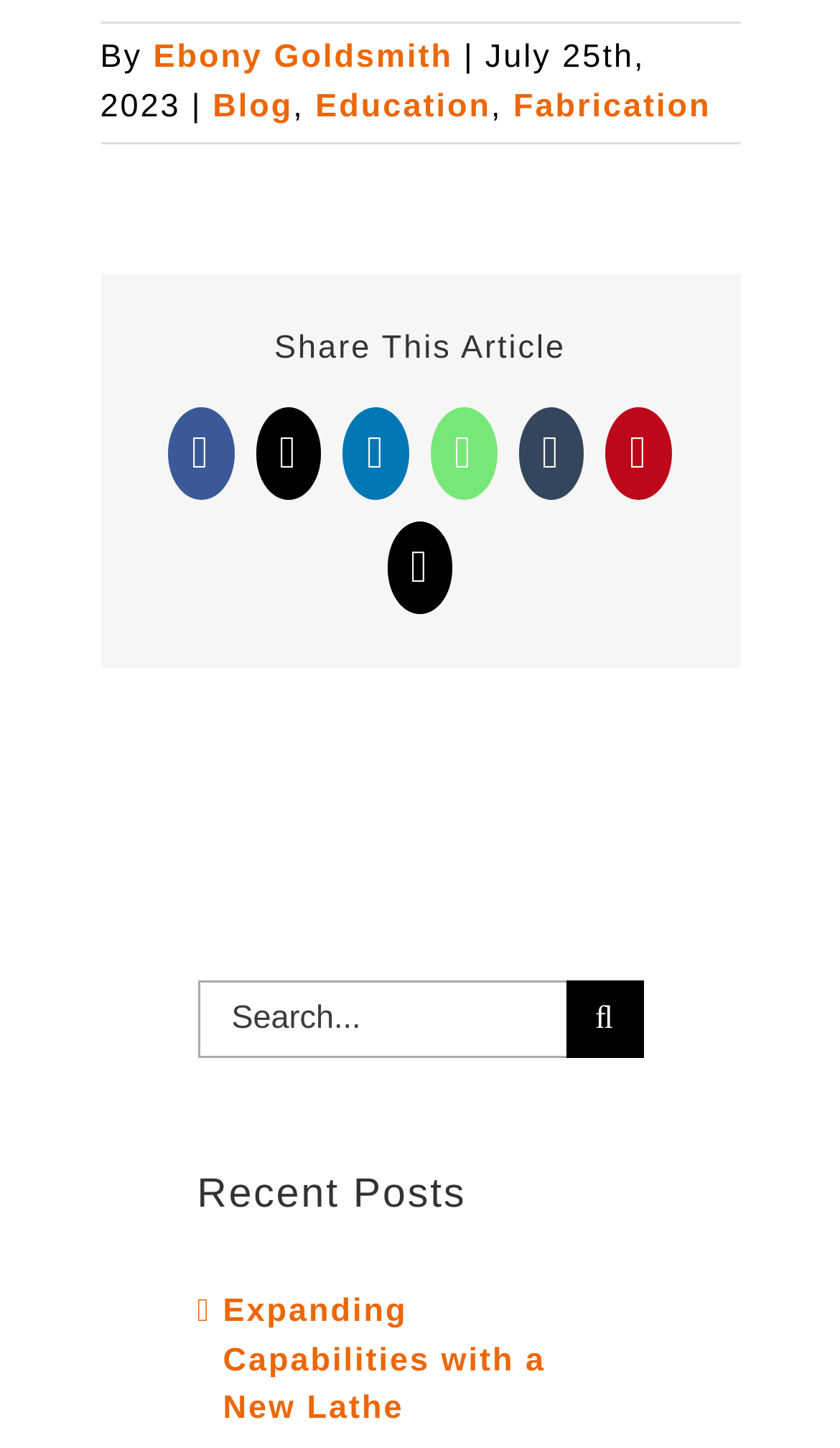Please give the bounding box coordinates of the area that should be clicked to fulfill the following instruction: "Share this article on Facebook". The coordinates should be in the format of four float numbers from 0 to 1, i.e., [left, top, right, bottom].

[0.2, 0.282, 0.279, 0.346]